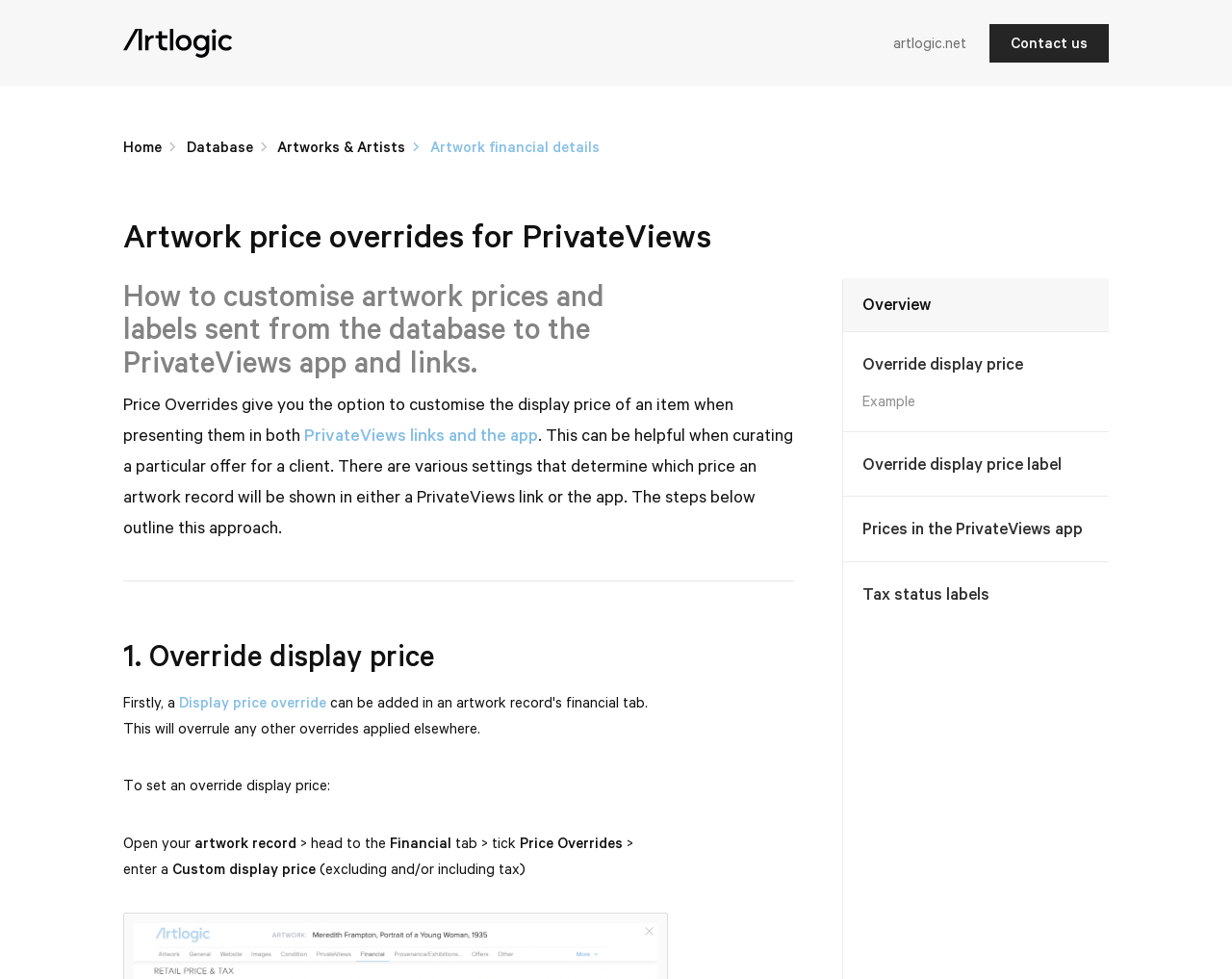Determine the bounding box coordinates for the area you should click to complete the following instruction: "Search for something".

None